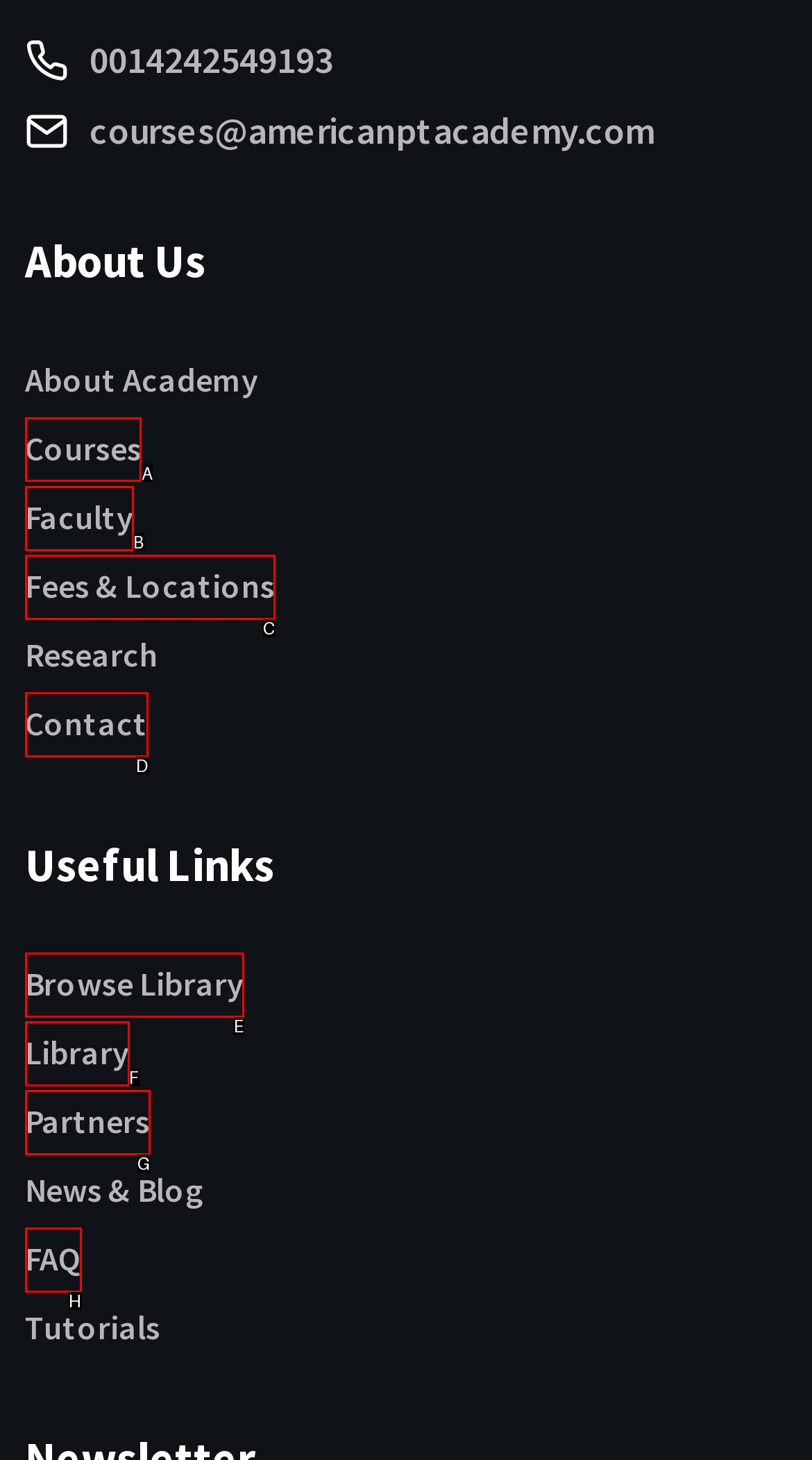Select the proper UI element to click in order to perform the following task: Browse courses. Indicate your choice with the letter of the appropriate option.

A